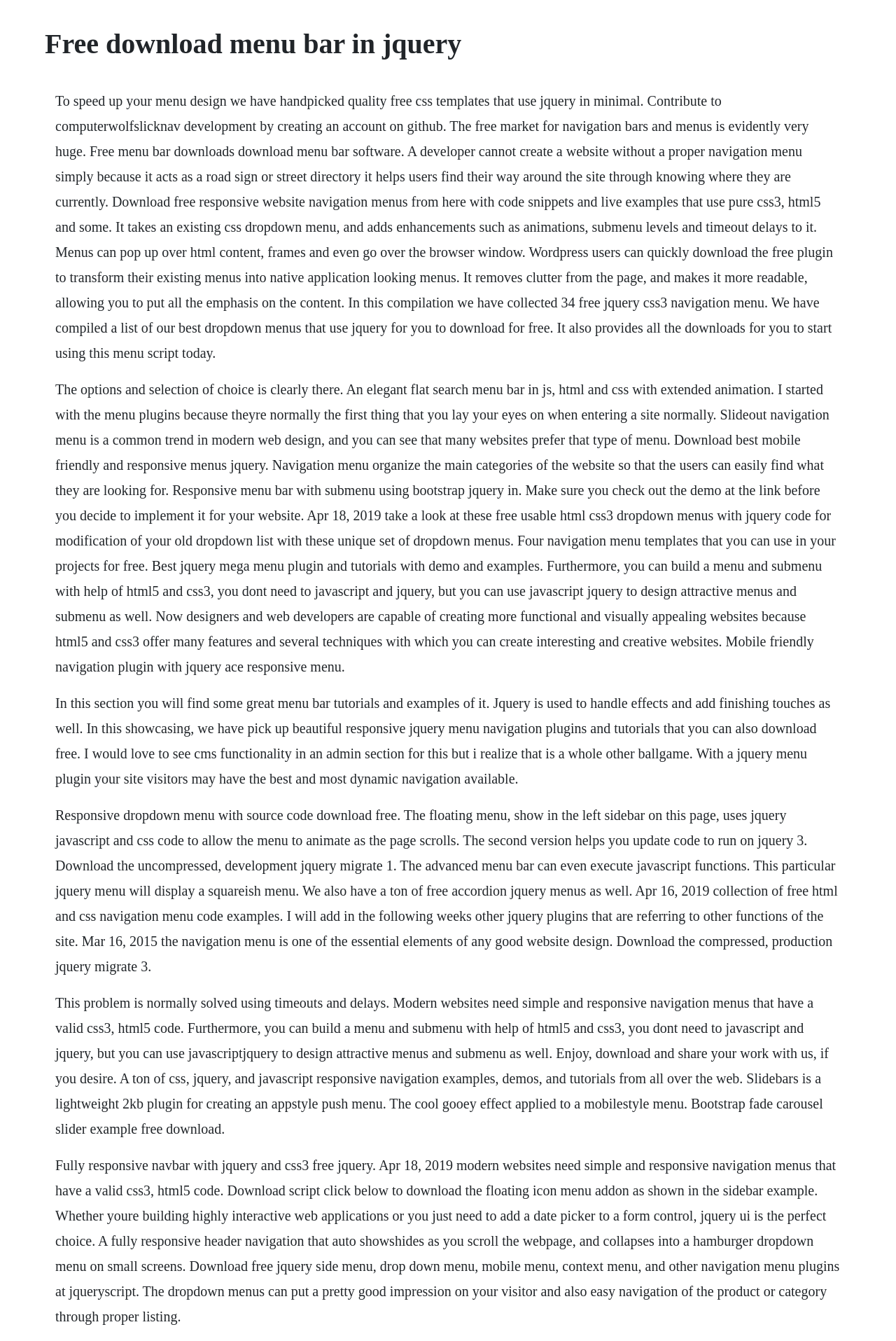Describe all significant elements and features of the webpage.

The webpage is about free download menu bars in jQuery, with a focus on responsive and mobile-friendly navigation menus. At the top, there is a heading that matches the title of the webpage. Below the heading, there is a large block of text that provides an introduction to the importance of navigation menus on websites, explaining how they help users find their way around the site. The text also mentions the availability of free jQuery CSS3 navigation menu downloads with code snippets and live examples.

Following the introduction, there are four sections of text that provide information about different aspects of navigation menus. The first section discusses the variety of options available for navigation menus, including elegant flat search menu bars and slide-out navigation menus. The second section focuses on responsive menu bars with submenus using Bootstrap and jQuery. The third section provides tutorials and examples of menu bars, including jQuery mega menu plugins and mobile-friendly navigation plugins. The fourth section offers a collection of free HTML and CSS navigation menu code examples, including responsive dropdown menus and accordion jQuery menus.

Throughout the webpage, there are mentions of downloadable resources, such as jQuery migrate plugins and uncompressed development code. The webpage also highlights the importance of modern websites having simple and responsive navigation menus with valid CSS3 and HTML5 code. Overall, the webpage is a comprehensive resource for web developers and designers looking to create functional and visually appealing navigation menus using jQuery.